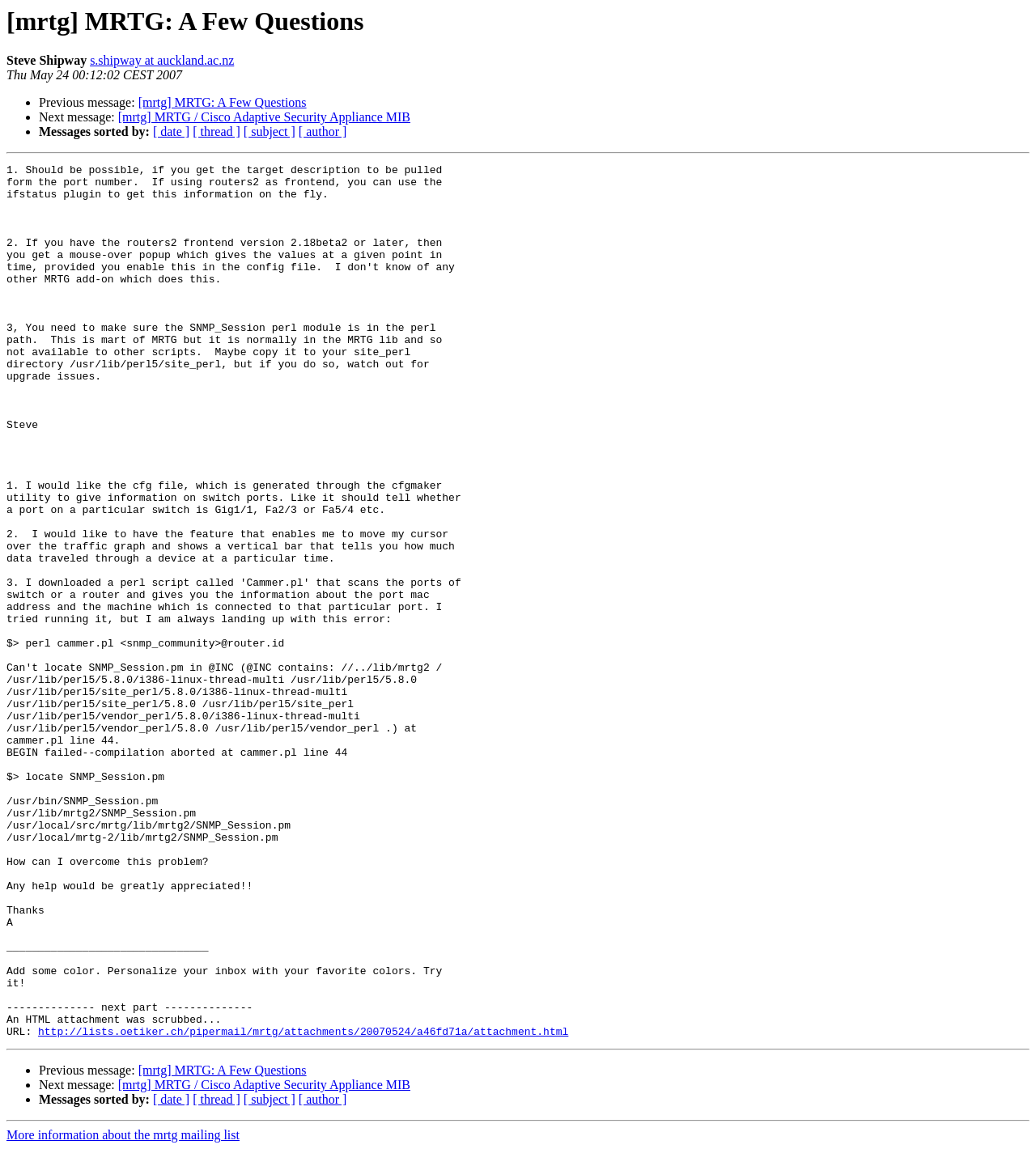What is the URL of the attachment?
Can you give a detailed and elaborate answer to the question?

The URL of the attachment can be found in the link element 'http://lists.oetiker.ch/pipermail/mrtg/attachments/20070524/a46fd71a/attachment.html' located near the bottom of the webpage, which suggests that this is the URL of the attachment.